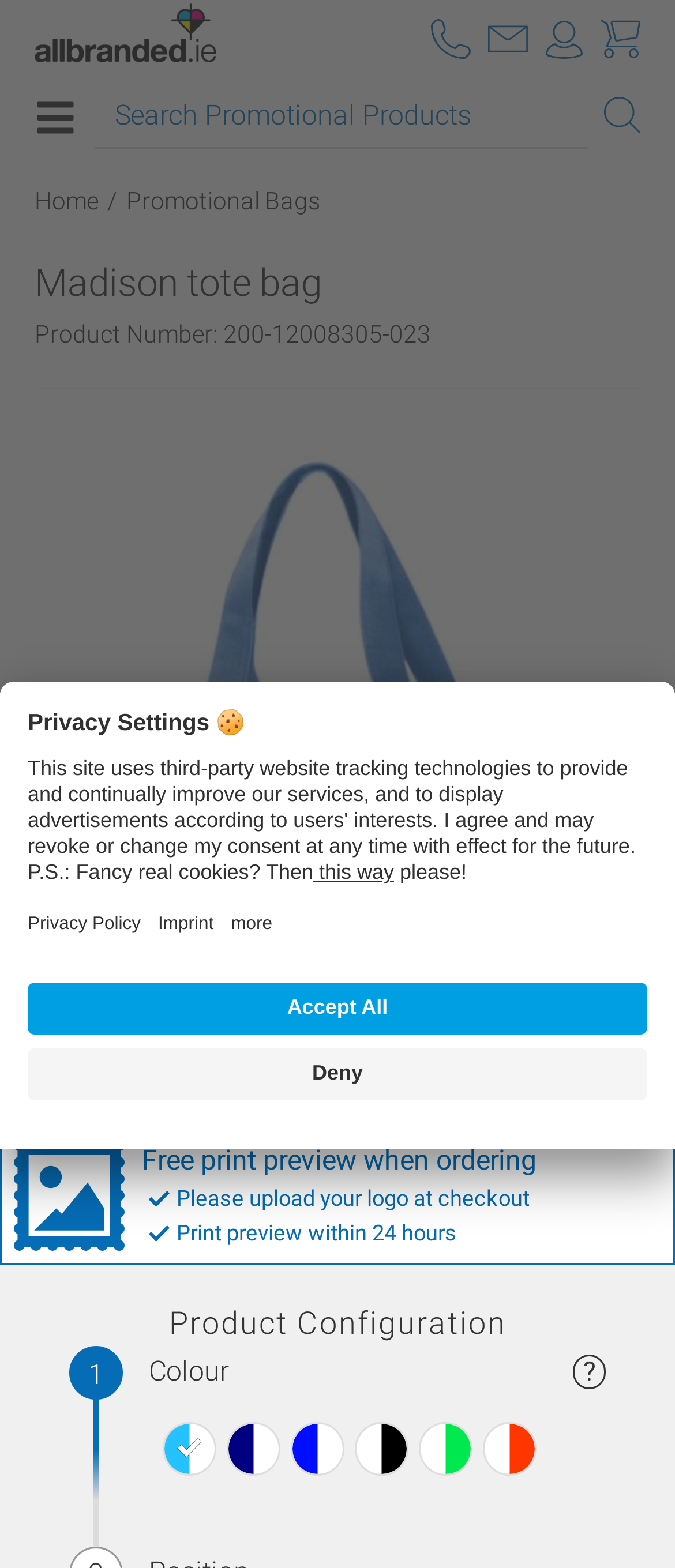Offer a comprehensive description of the webpage’s content and structure.

The webpage is about a Madison tote bag, specifically a product page for promotional bags. At the top, there is a logo and a navigation menu with links to "Home" and "Promotional Bags". Below the navigation menu, there is a heading that reads "Madison tote bag" and a product number "200-12008305-023". 

On the left side of the page, there is a large image of the Madison tote bag in light blue and white color. Below the image, there are several options for the bag's color, including light blue and white, navy blue and white, royal blue and white, white and black, white and light green, and white and red. Each color option has a corresponding image and label.

On the right side of the page, there is a section with text that reads "Free print preview when ordering" and "Please upload your logo at checkout". Below this section, there are three buttons: "Order Sample", "Special Production", and "Quote Request". 

At the bottom of the page, there is a dialog box titled "Privacy Settings 🍪" that provides information about the website's use of third-party tracking technologies and allows users to agree or deny the use of these technologies. The dialog box also includes links to the website's privacy policy and imprint.